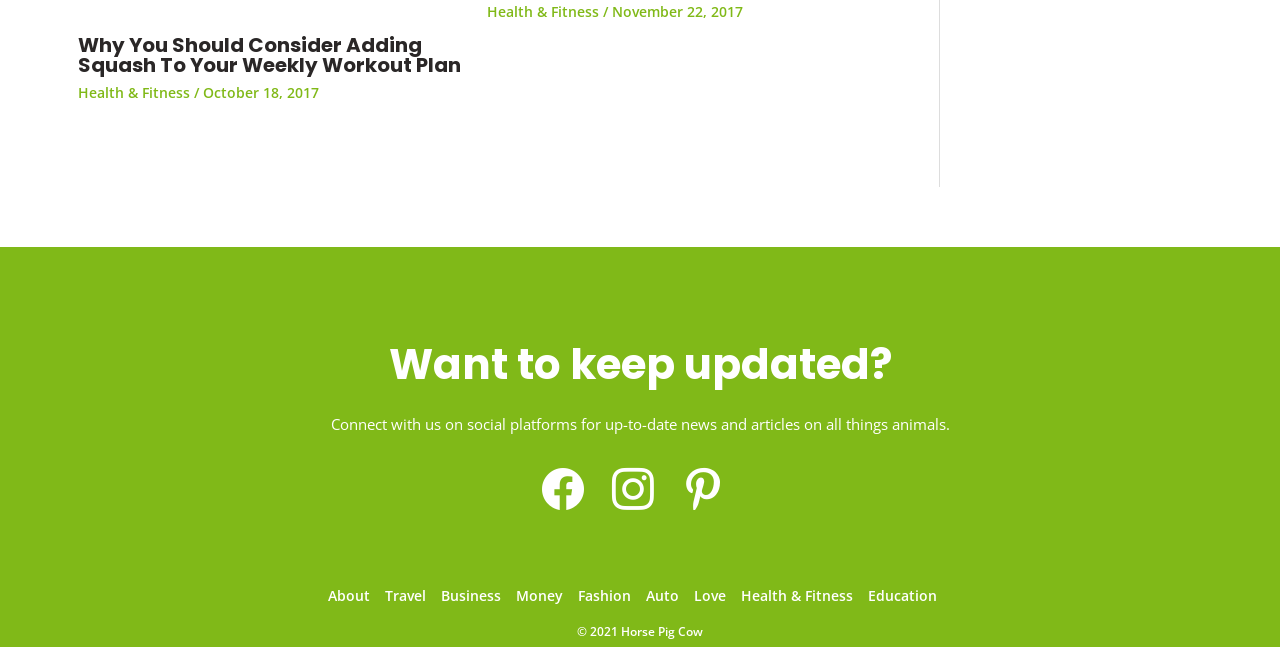Using the provided element description "Health & Fitness", determine the bounding box coordinates of the UI element.

[0.579, 0.906, 0.666, 0.936]